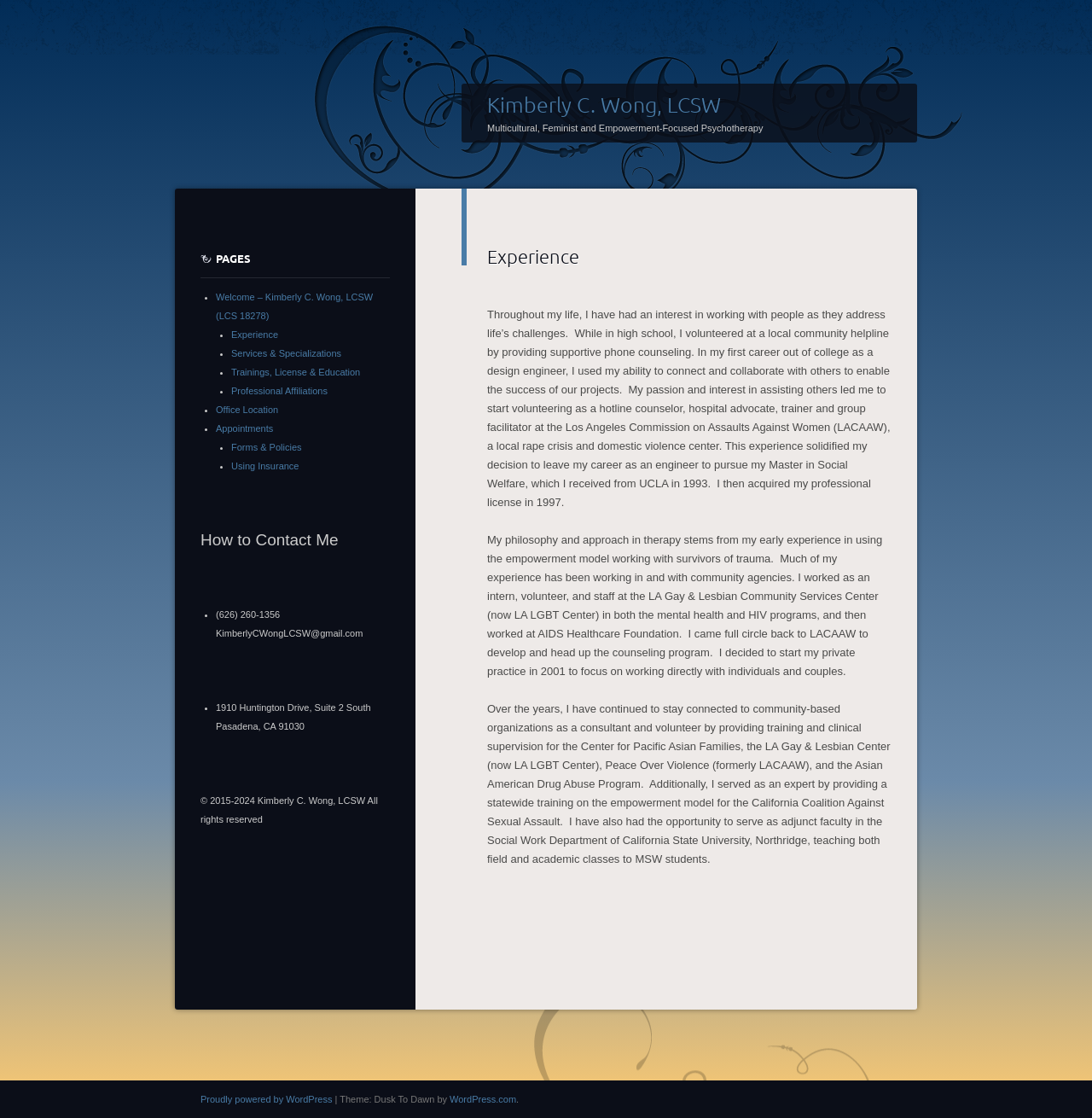Determine the bounding box coordinates of the section I need to click to execute the following instruction: "Read about the experience of Kimberly C. Wong, LCSW". Provide the coordinates as four float numbers between 0 and 1, i.e., [left, top, right, bottom].

[0.446, 0.275, 0.815, 0.455]